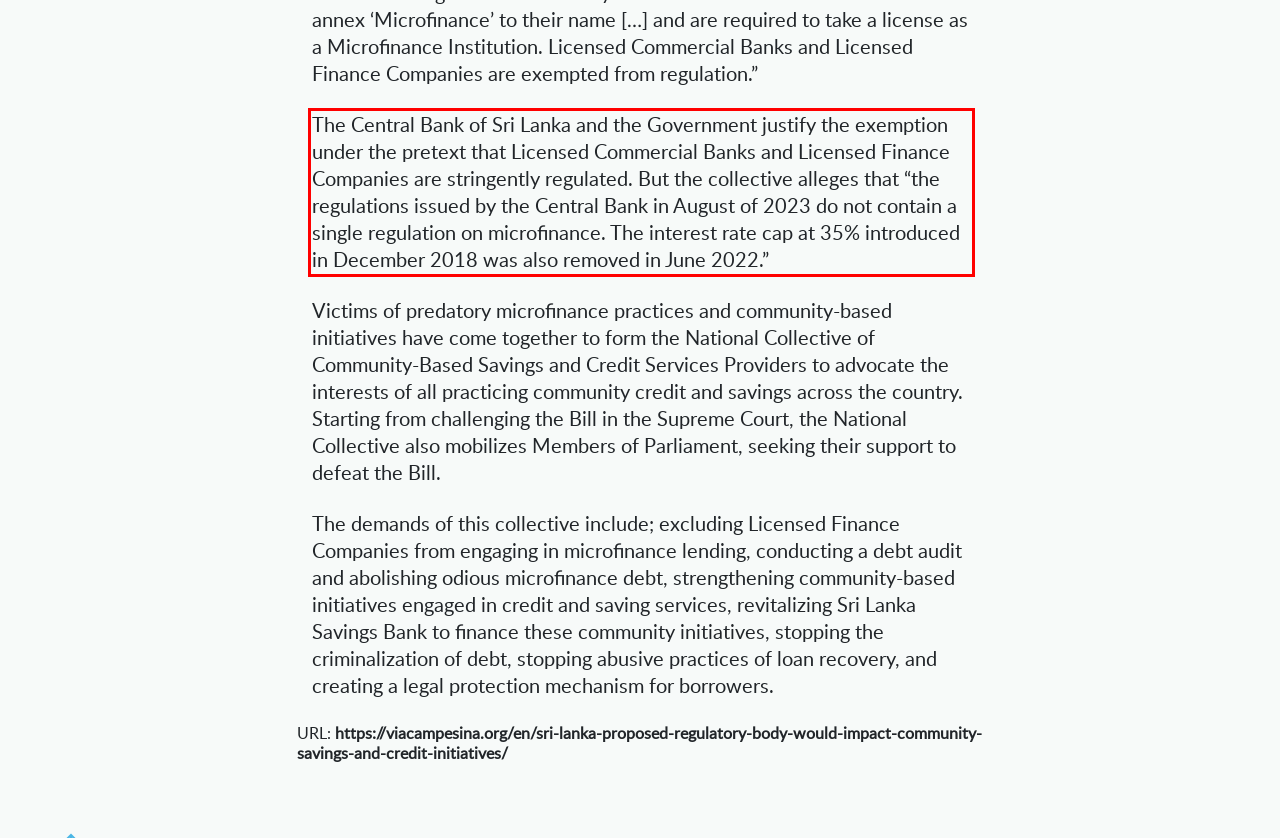With the provided screenshot of a webpage, locate the red bounding box and perform OCR to extract the text content inside it.

The Central Bank of Sri Lanka and the Government justify the exemption under the pretext that Licensed Commercial Banks and Licensed Finance Companies are stringently regulated. But the collective alleges that “the regulations issued by the Central Bank in August of 2023 do not contain a single regulation on microfinance. The interest rate cap at 35% introduced in December 2018 was also removed in June 2022.”